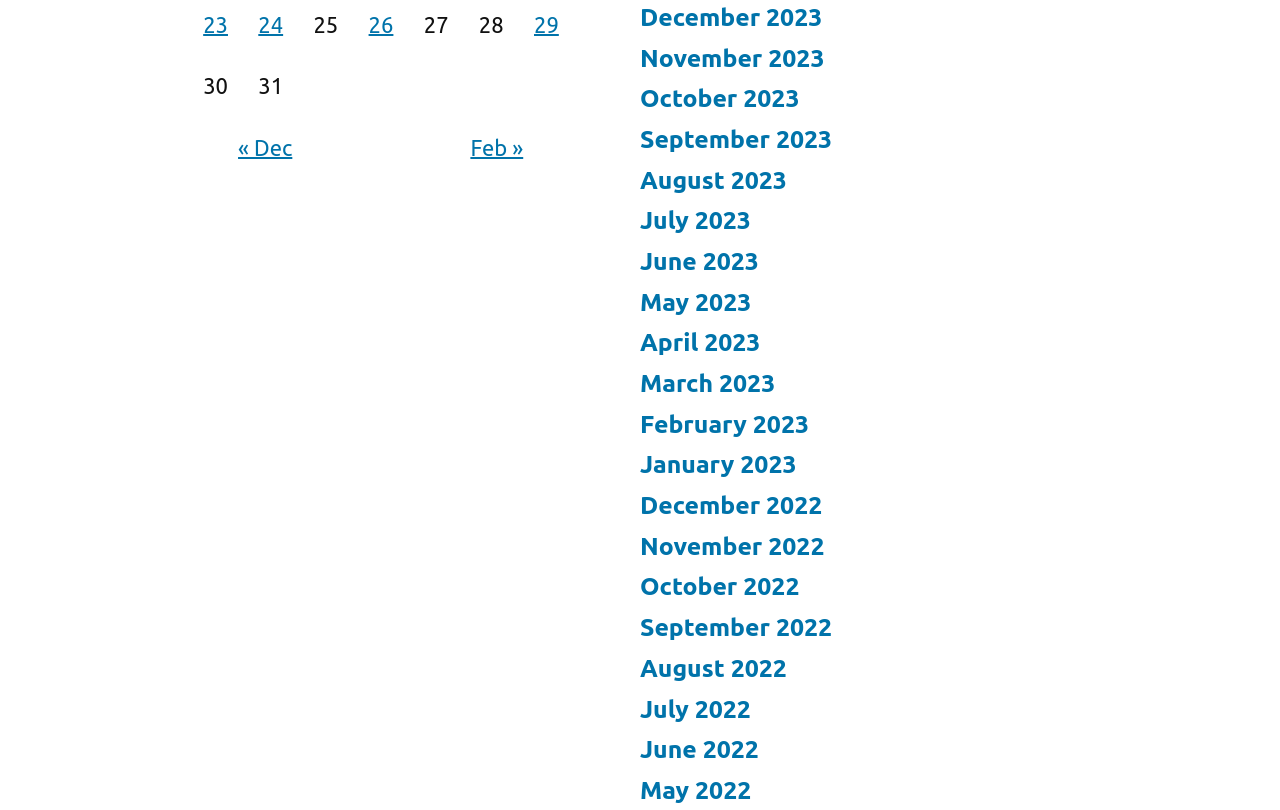Show the bounding box coordinates for the element that needs to be clicked to execute the following instruction: "View posts published on January 29, 2012". Provide the coordinates in the form of four float numbers between 0 and 1, i.e., [left, top, right, bottom].

[0.417, 0.014, 0.437, 0.045]